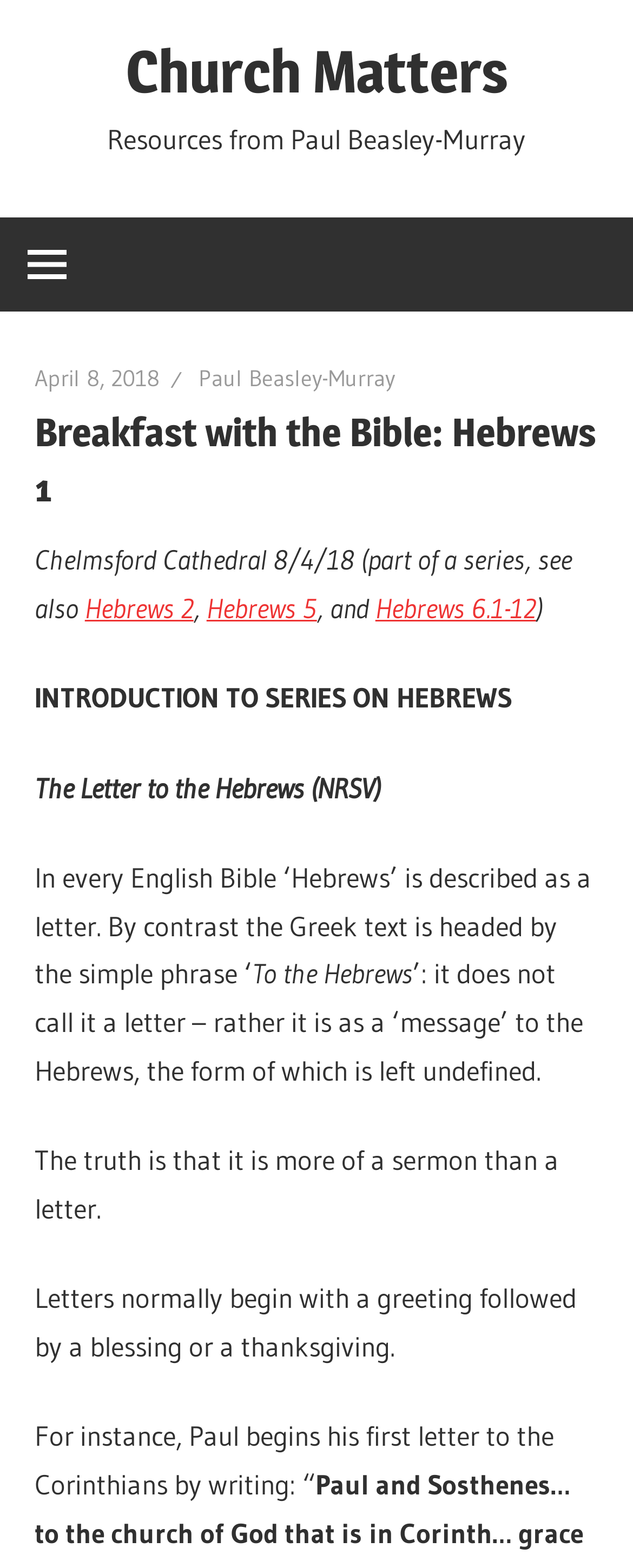What is the author of the resources?
Answer the question with detailed information derived from the image.

The author of the resources is mentioned in the static text 'Resources from Paul Beasley-Murray' which is located at the top of the webpage.